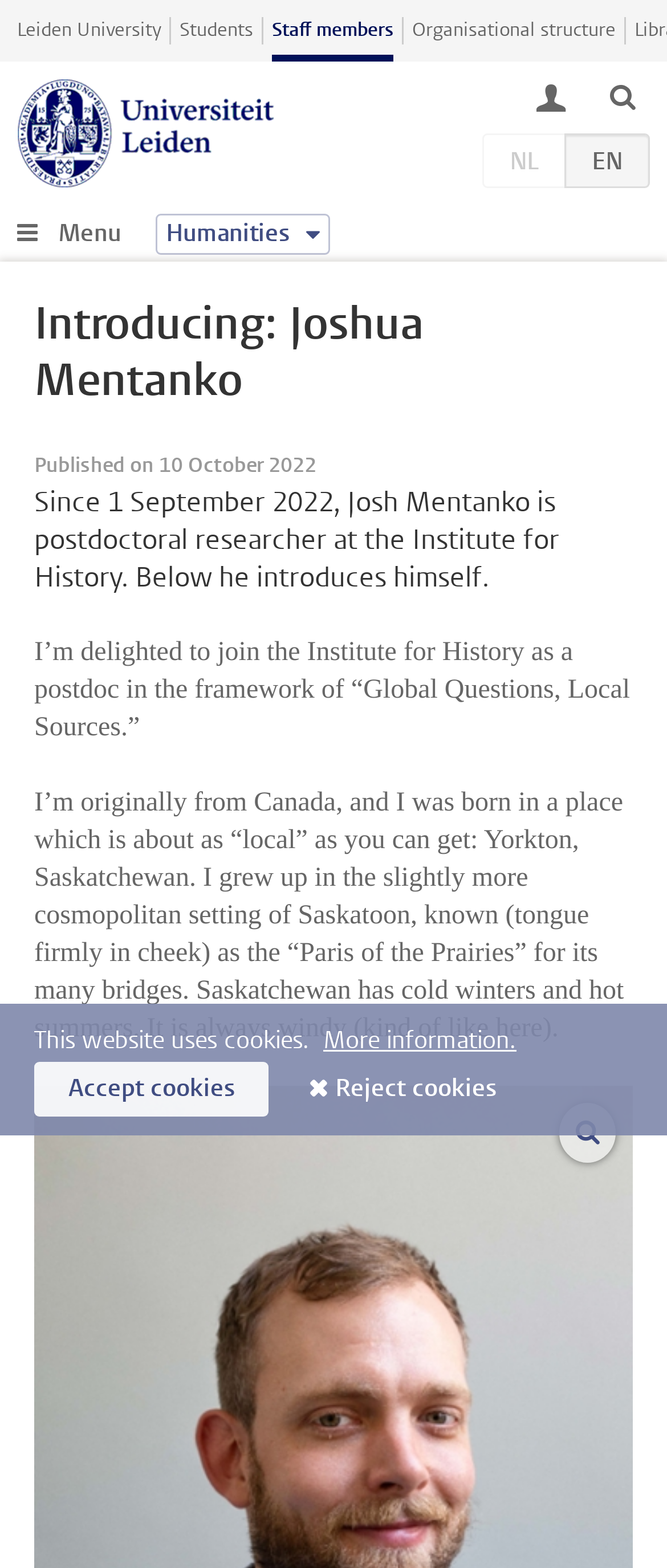How many languages can be selected on this webpage?
Provide a well-explained and detailed answer to the question.

The webpage has two language options, 'Nederlands' and 'English', which can be selected by clicking on the corresponding abbreviations 'NL' and 'EN'.